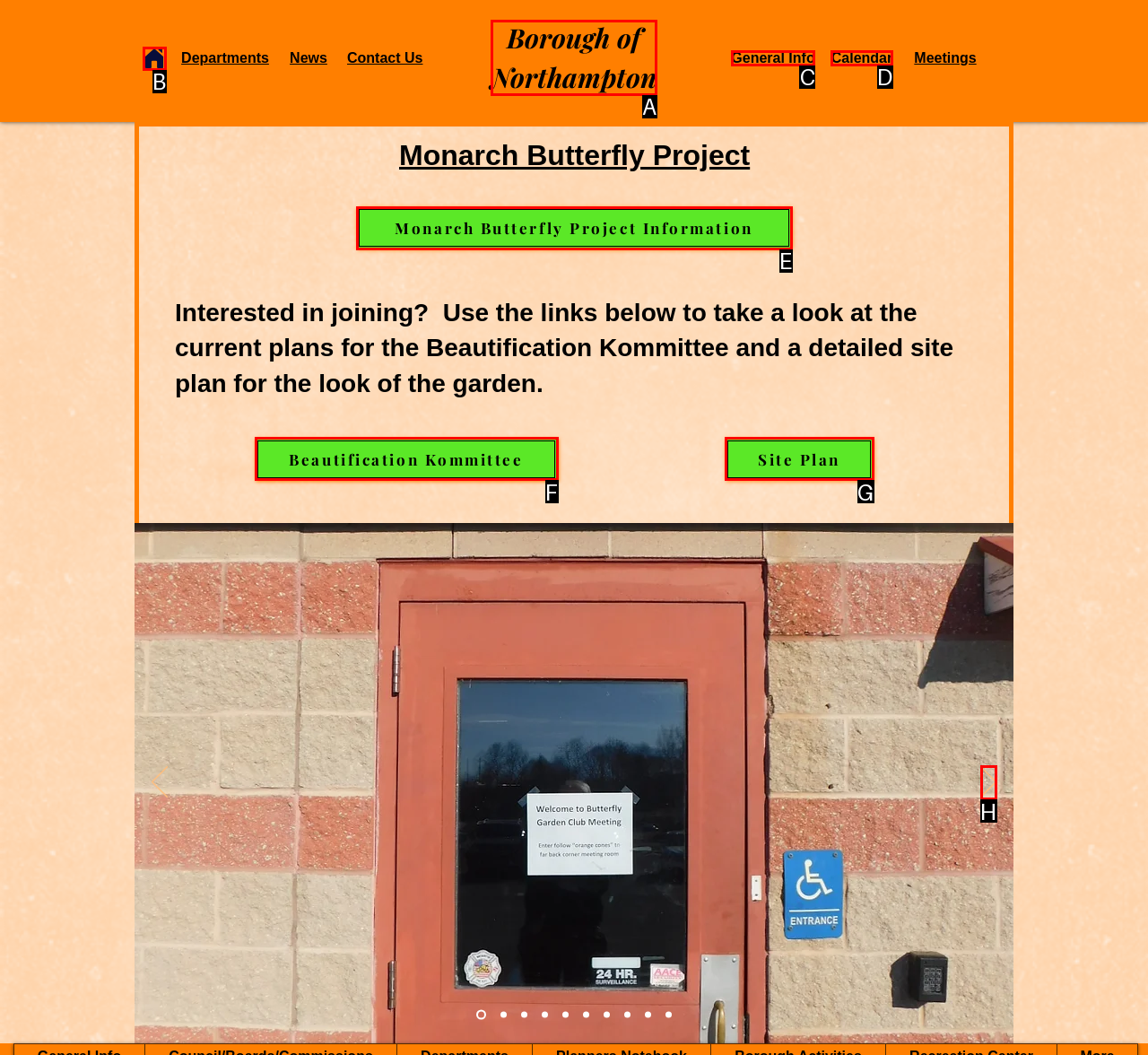With the description: Borough of Northampton, find the option that corresponds most closely and answer with its letter directly.

A